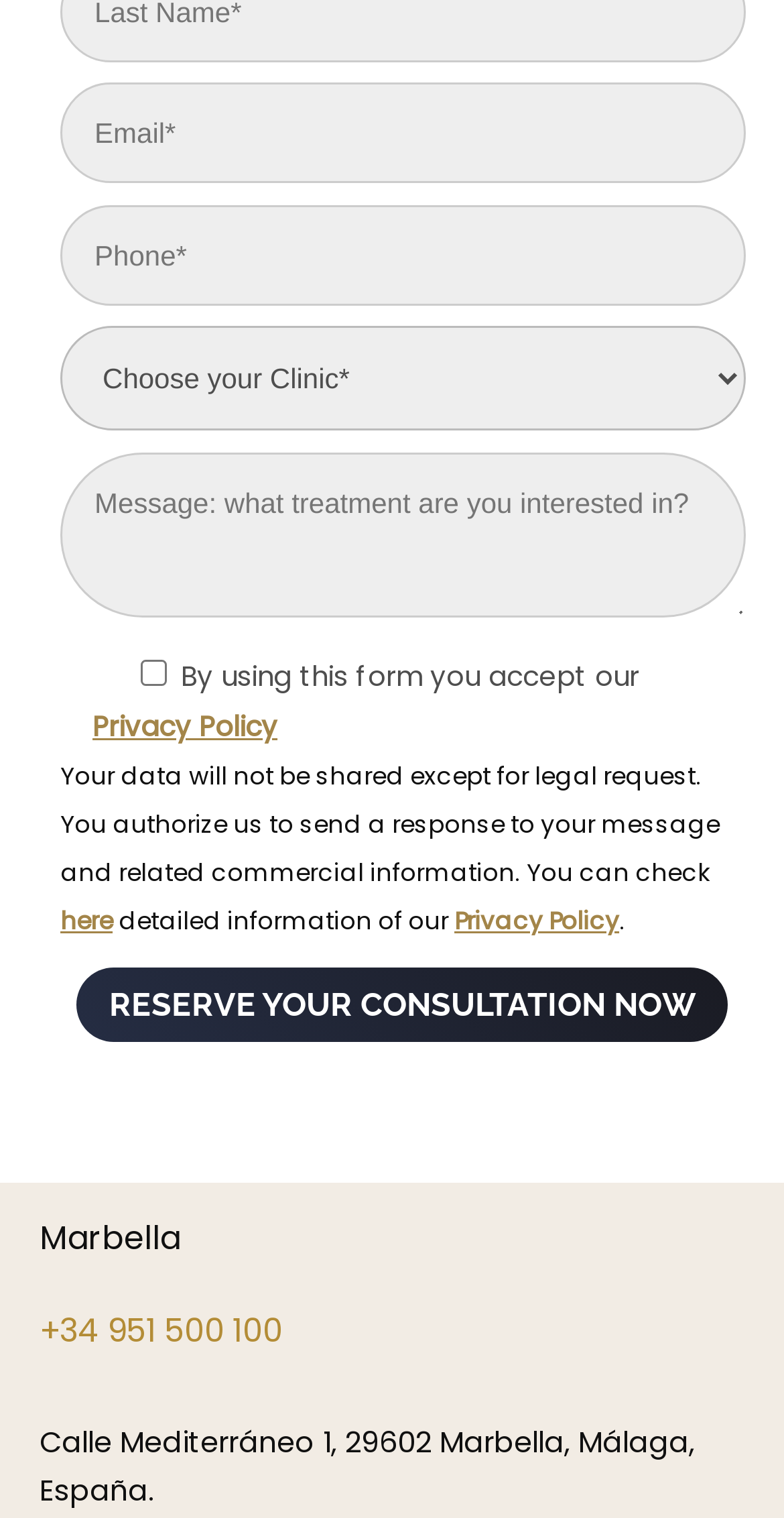What can be done with the provided phone number?
Based on the image, answer the question in a detailed manner.

The phone number '+34 951 500 100' is provided, which can be used to make a call to the company.